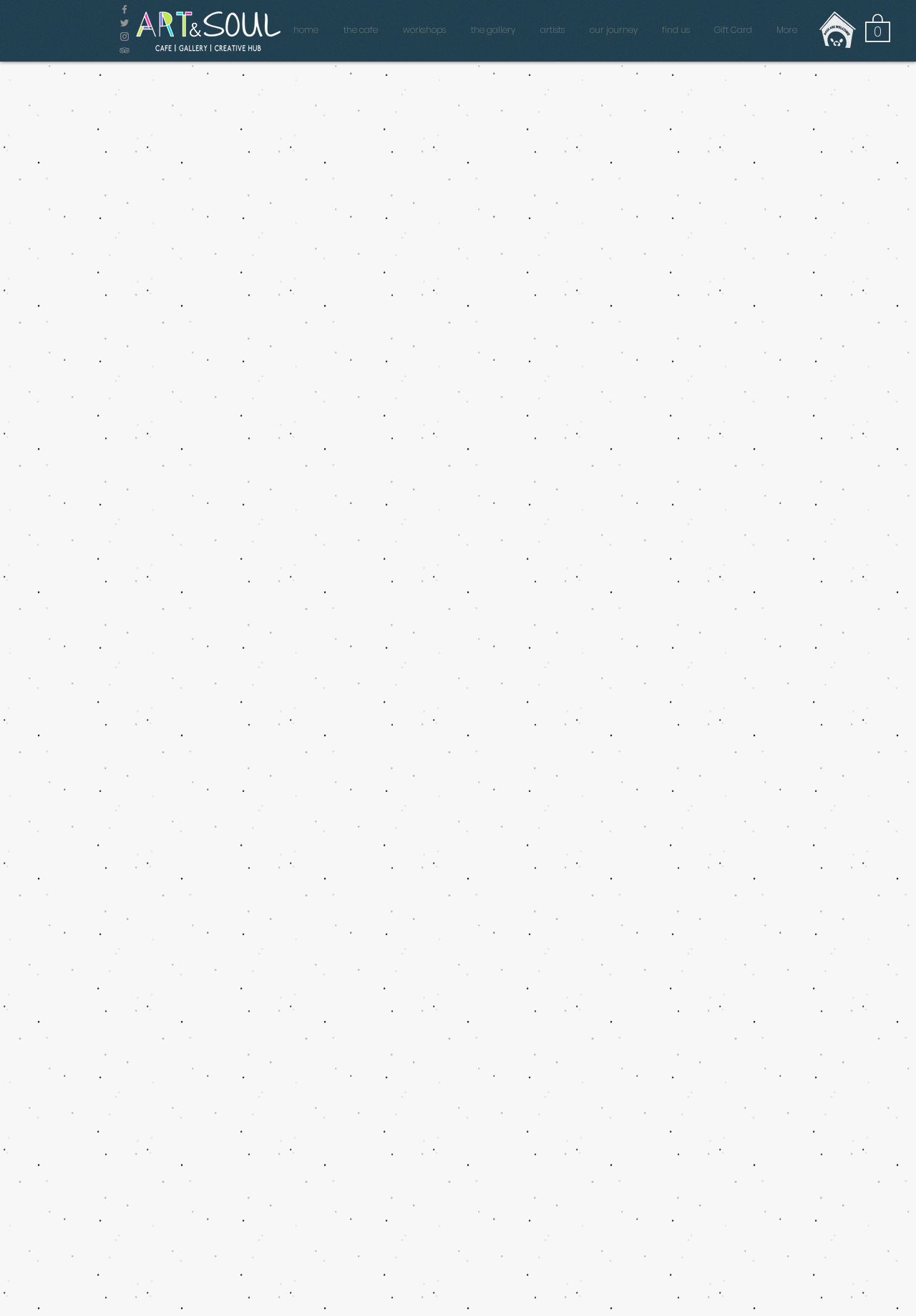Please determine the bounding box coordinates of the clickable area required to carry out the following instruction: "View the cart". The coordinates must be four float numbers between 0 and 1, represented as [left, top, right, bottom].

[0.945, 0.009, 0.972, 0.032]